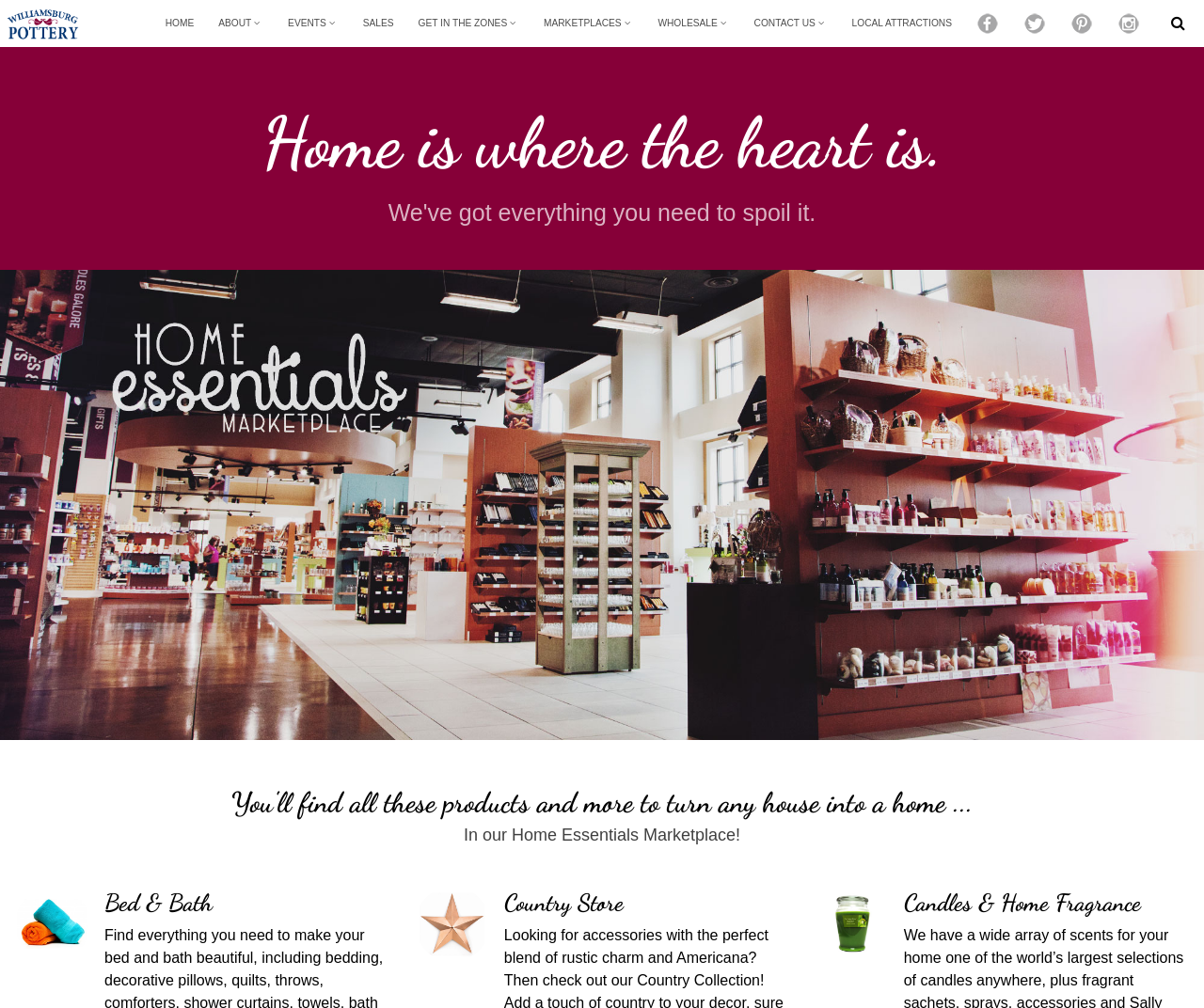Specify the bounding box coordinates of the element's region that should be clicked to achieve the following instruction: "visit HOME page". The bounding box coordinates consist of four float numbers between 0 and 1, in the format [left, top, right, bottom].

[0.127, 0.0, 0.171, 0.047]